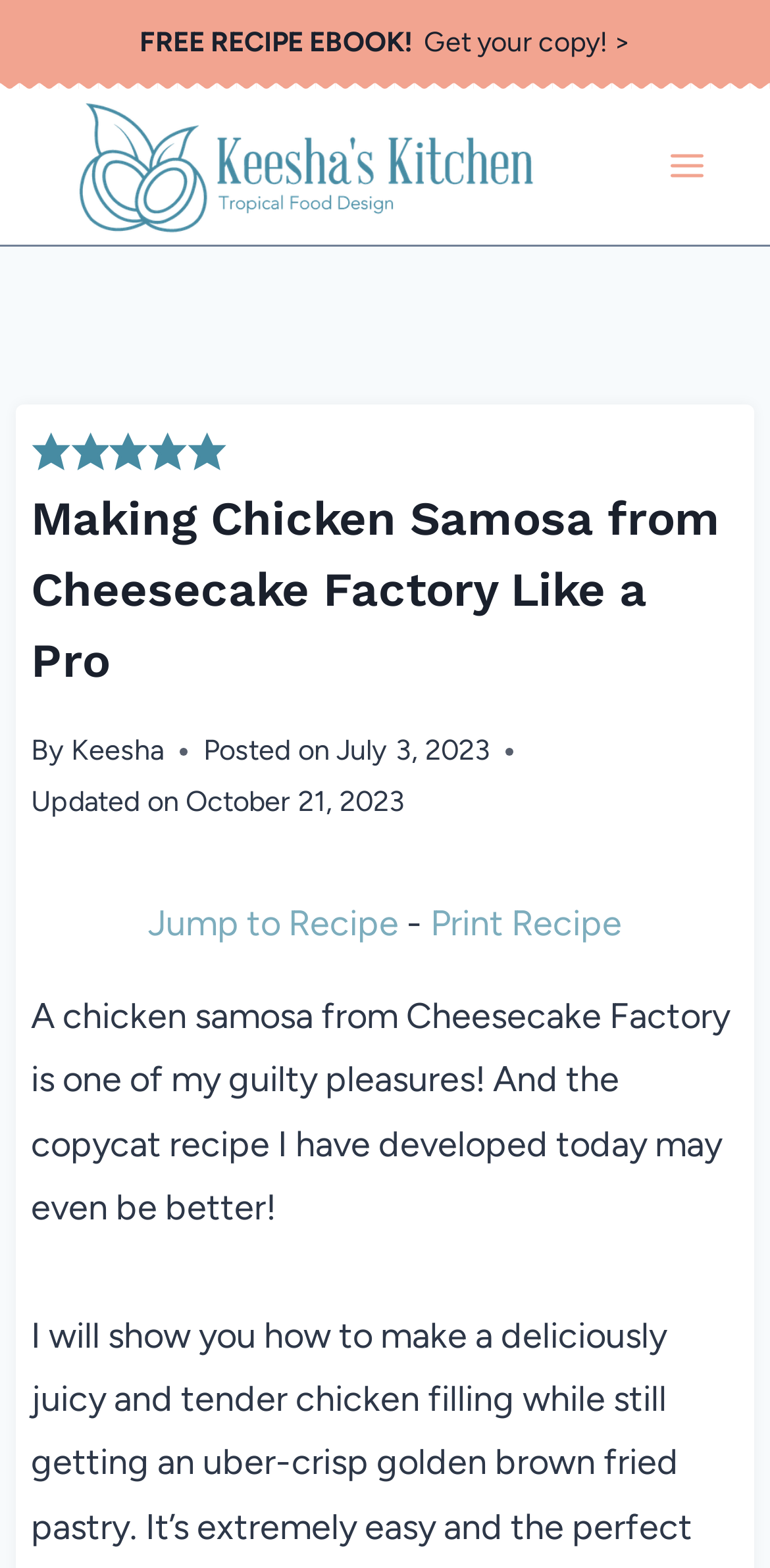How many stars can you rate this recipe?
Could you please answer the question thoroughly and with as much detail as possible?

I found a series of button elements with text 'Rate this recipe 1 out of 5 stars', 'Rate this recipe 2 out of 5 stars', and so on, up to 5 stars. This suggests that the user can rate the recipe from 1 to 5 stars.